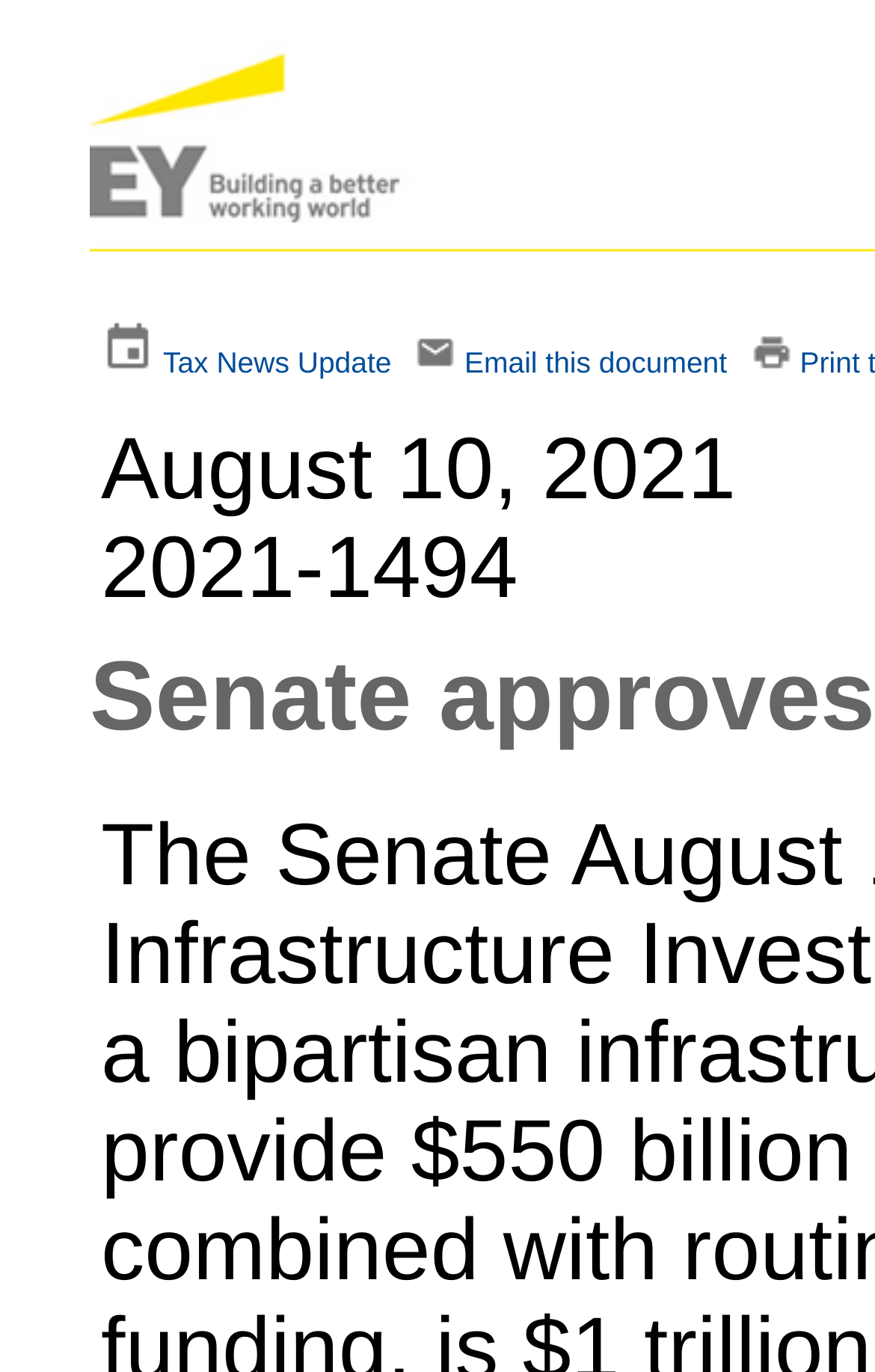What is the position of the 'Email this document' link?
Please provide a comprehensive answer based on the details in the screenshot.

I analyzed the bounding box coordinates of the link elements and found that the 'Email this document' link has a left coordinate of 0.531, which is the third largest among all the link elements. Therefore, it is positioned third from the left.